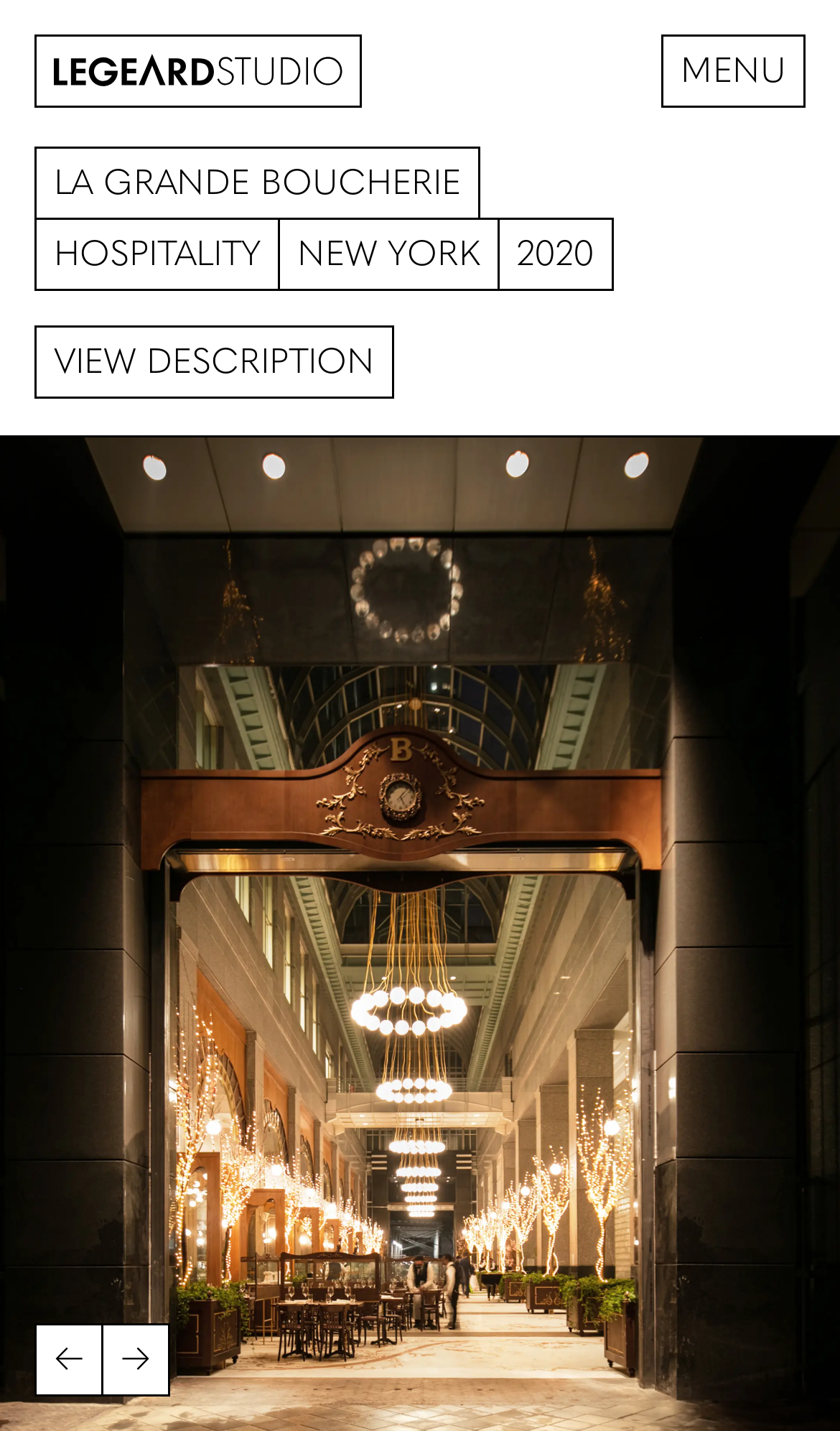What is the year associated with La Grande Boucherie?
Refer to the image and offer an in-depth and detailed answer to the question.

On the webpage, I can see that '2020' is written next to 'HOSPITALITY' and 'NEW YORK', which suggests that 2020 is the year associated with La Grande Boucherie.